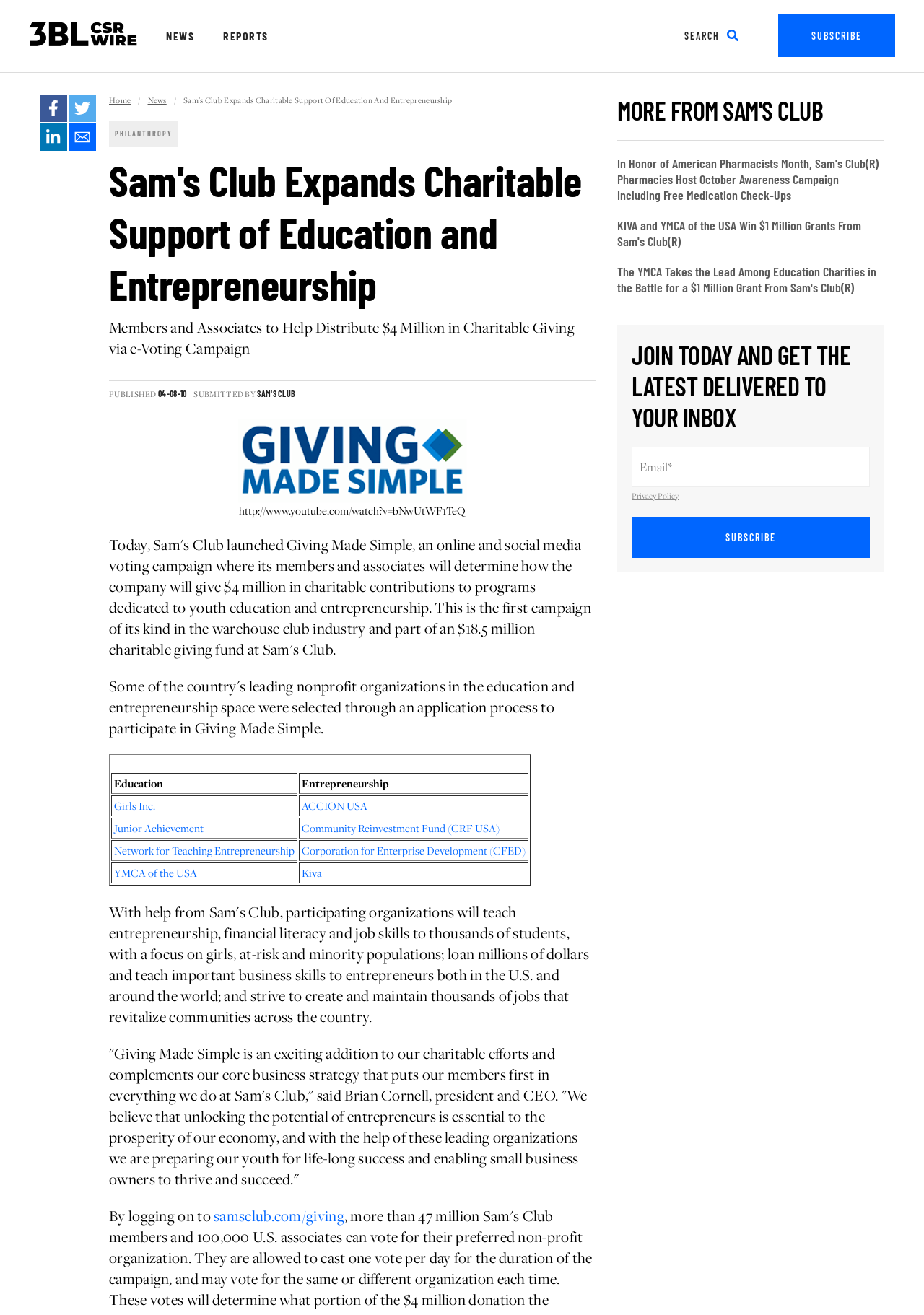What is the purpose of the 'Giving Made Simple' initiative?
Look at the image and provide a short answer using one word or a phrase.

To unlock entrepreneurial potential